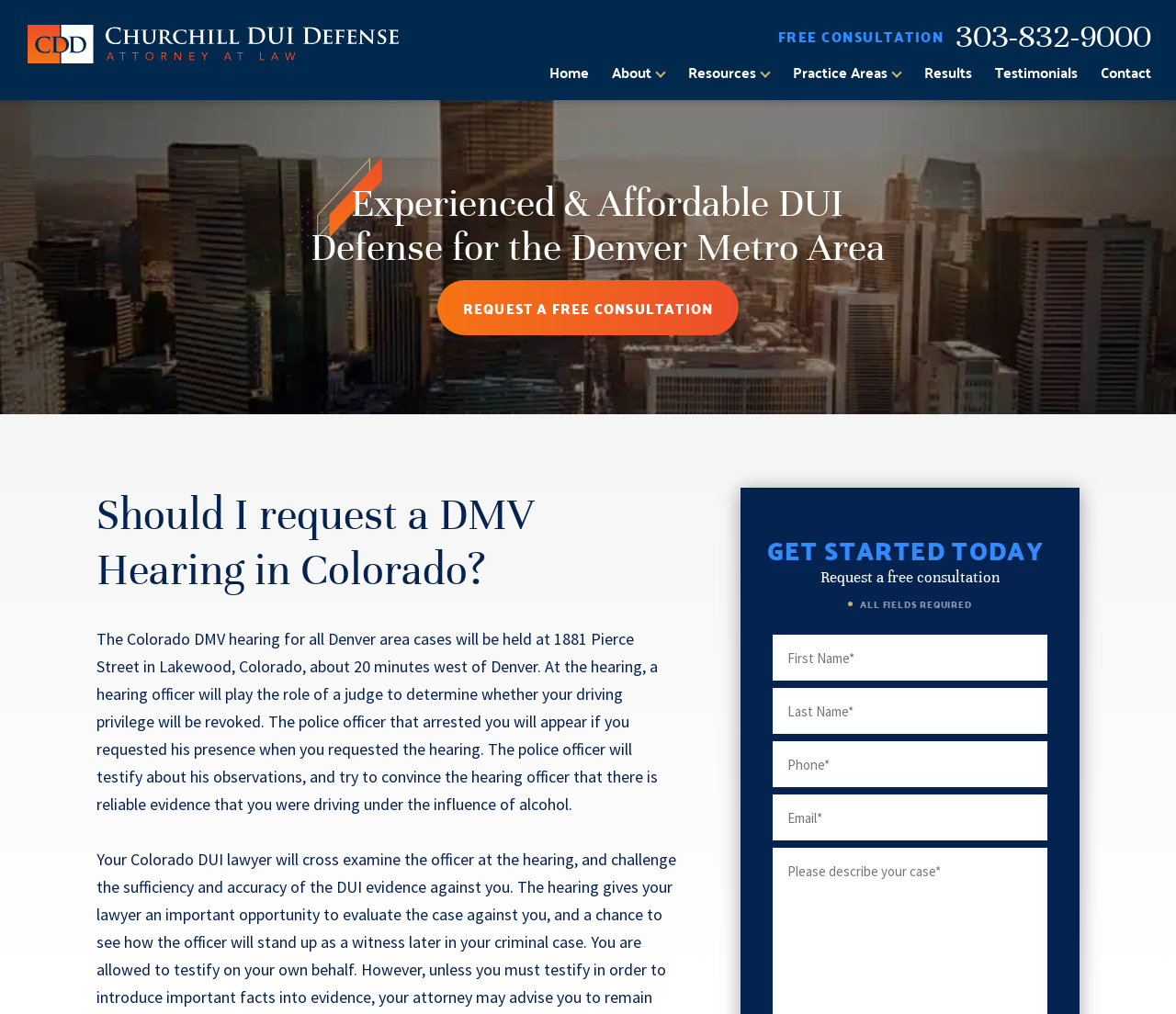Provide a single word or phrase answer to the question: 
What is the phone number to request a free consultation?

303-832-9000